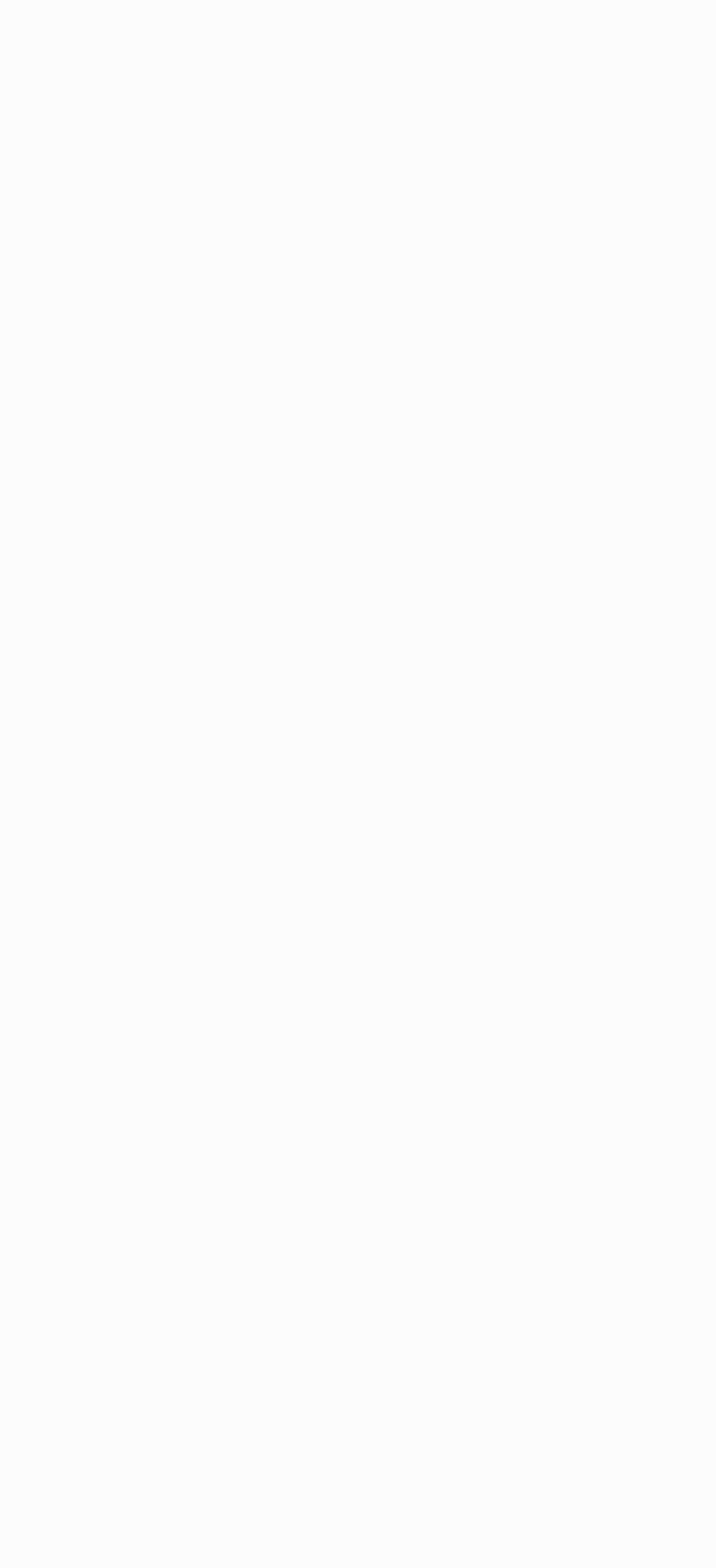Provide a short answer using a single word or phrase for the following question: 
How many sections are there in the webpage?

4